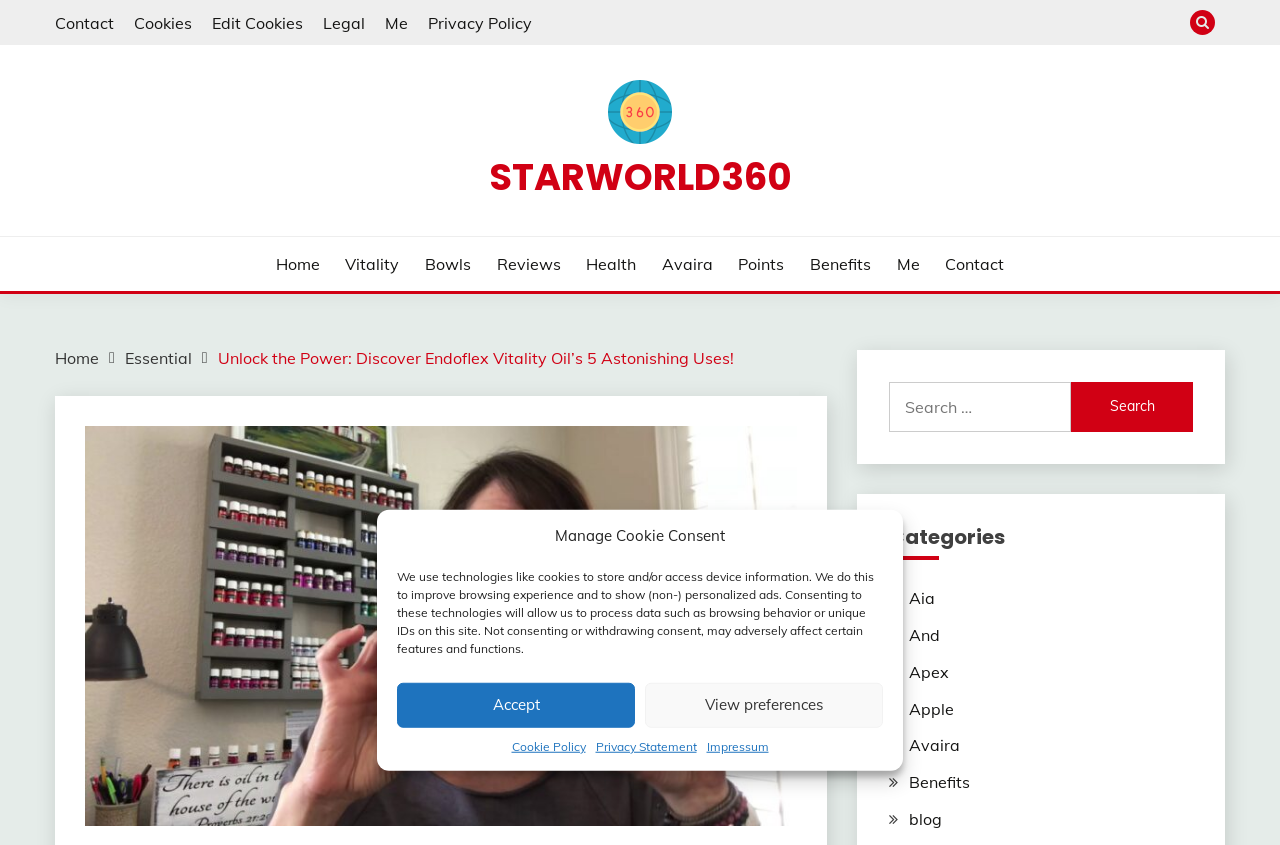Can you find the bounding box coordinates for the element to click on to achieve the instruction: "Explore Vitality"?

[0.27, 0.298, 0.312, 0.326]